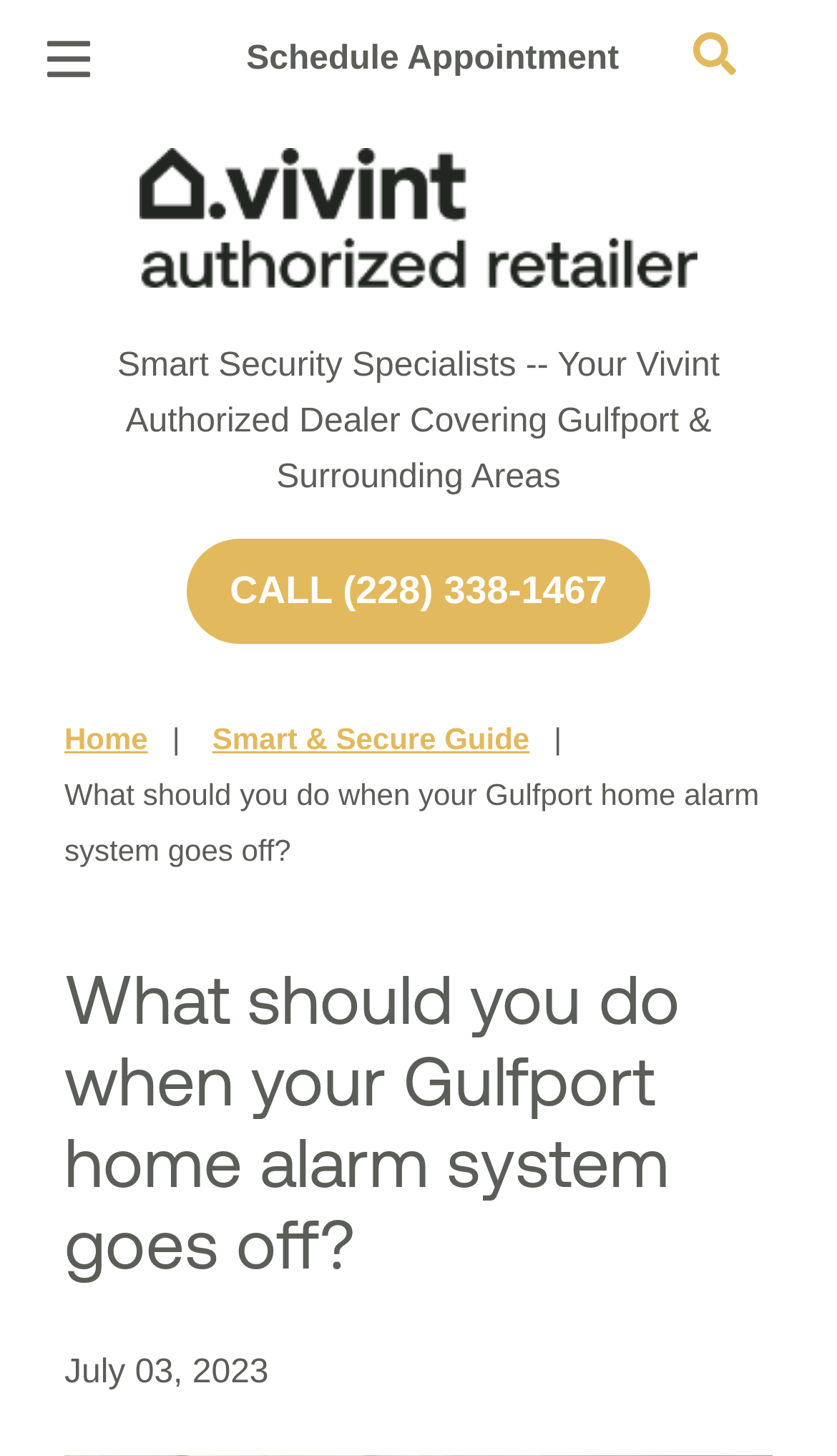Please identify the bounding box coordinates of the element's region that needs to be clicked to fulfill the following instruction: "Learn about home security". The bounding box coordinates should consist of four float numbers between 0 and 1, i.e., [left, top, right, bottom].

[0.077, 0.105, 0.487, 0.172]